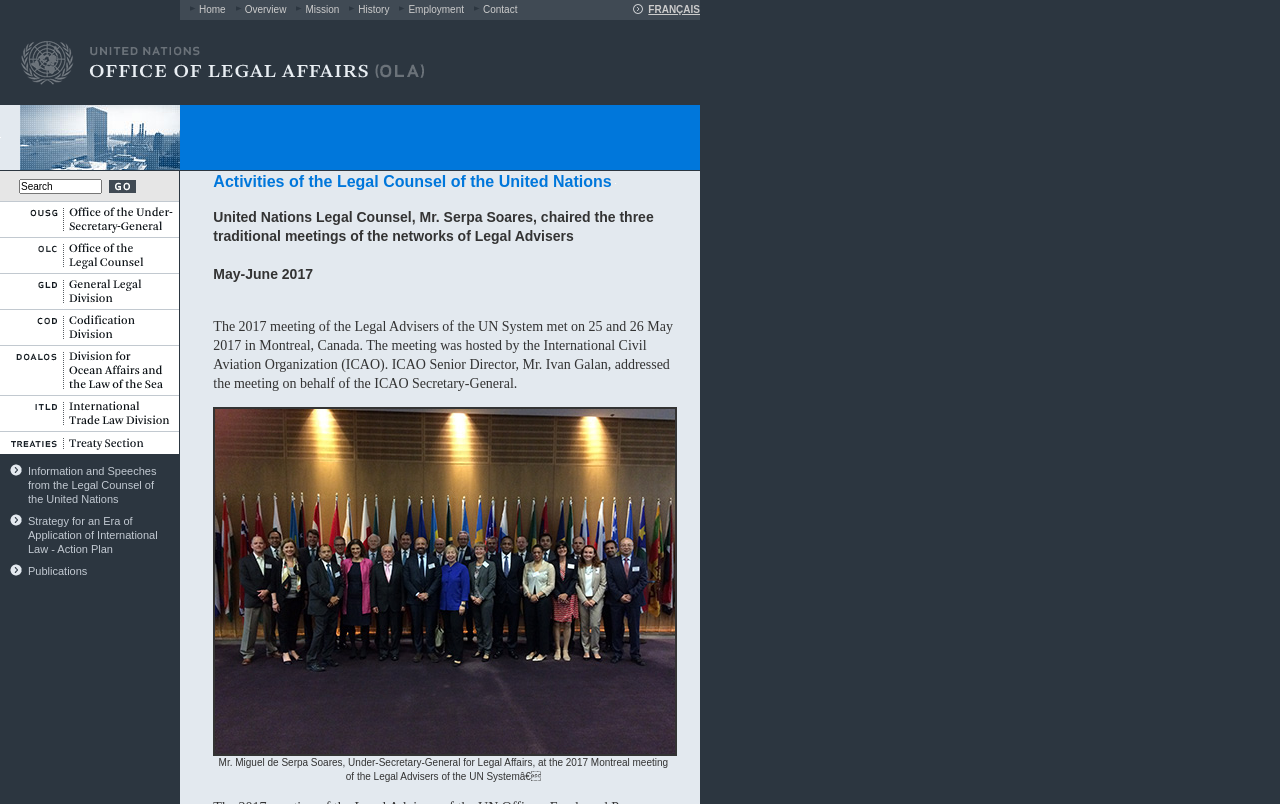How many menu items are there?
Use the information from the image to give a detailed answer to the question.

There are 7 menu items: Home, Overview, Mission, History, Employment, Contact, and FRANÇAIS. These can be found in the top navigation bar of the webpage.